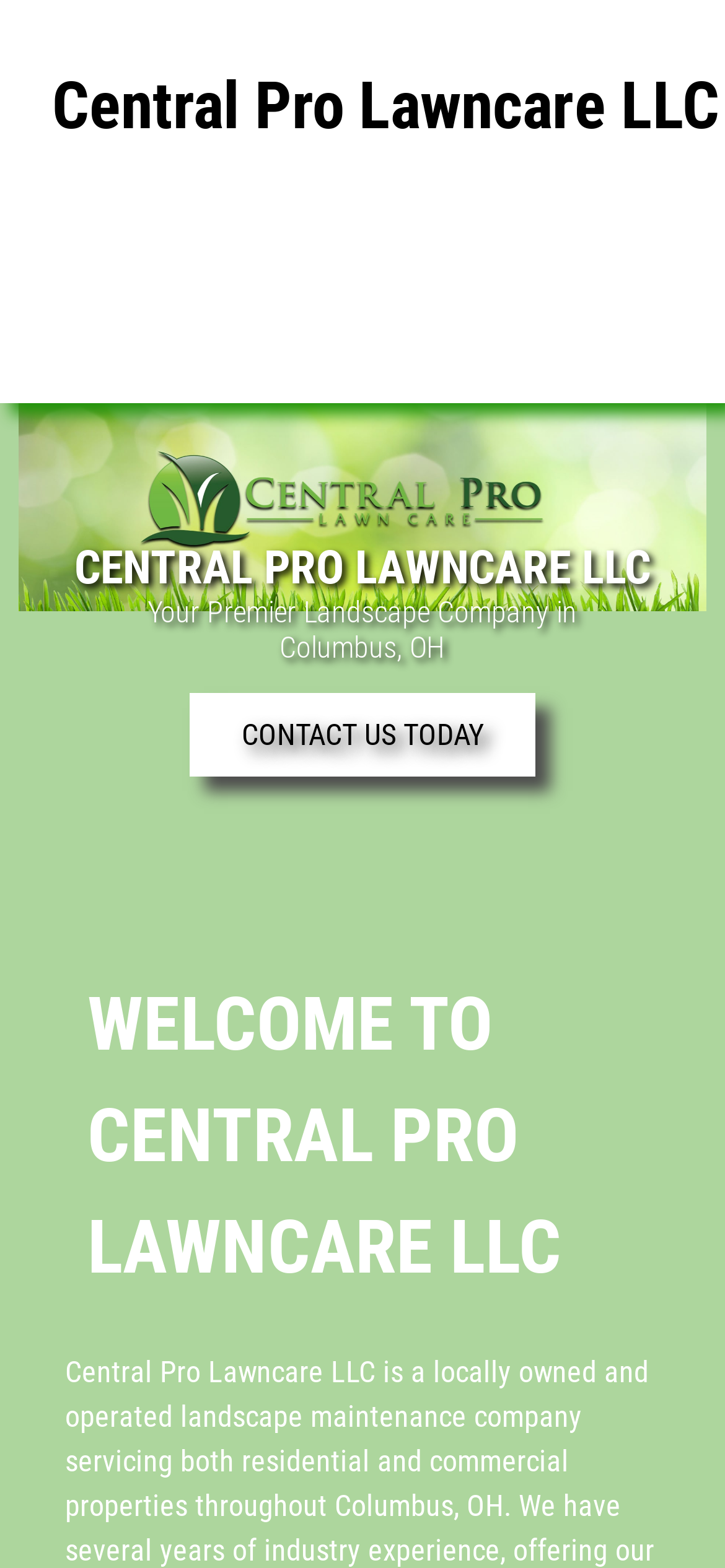Please respond to the question using a single word or phrase:
What type of properties does the company service?

Residential and commercial